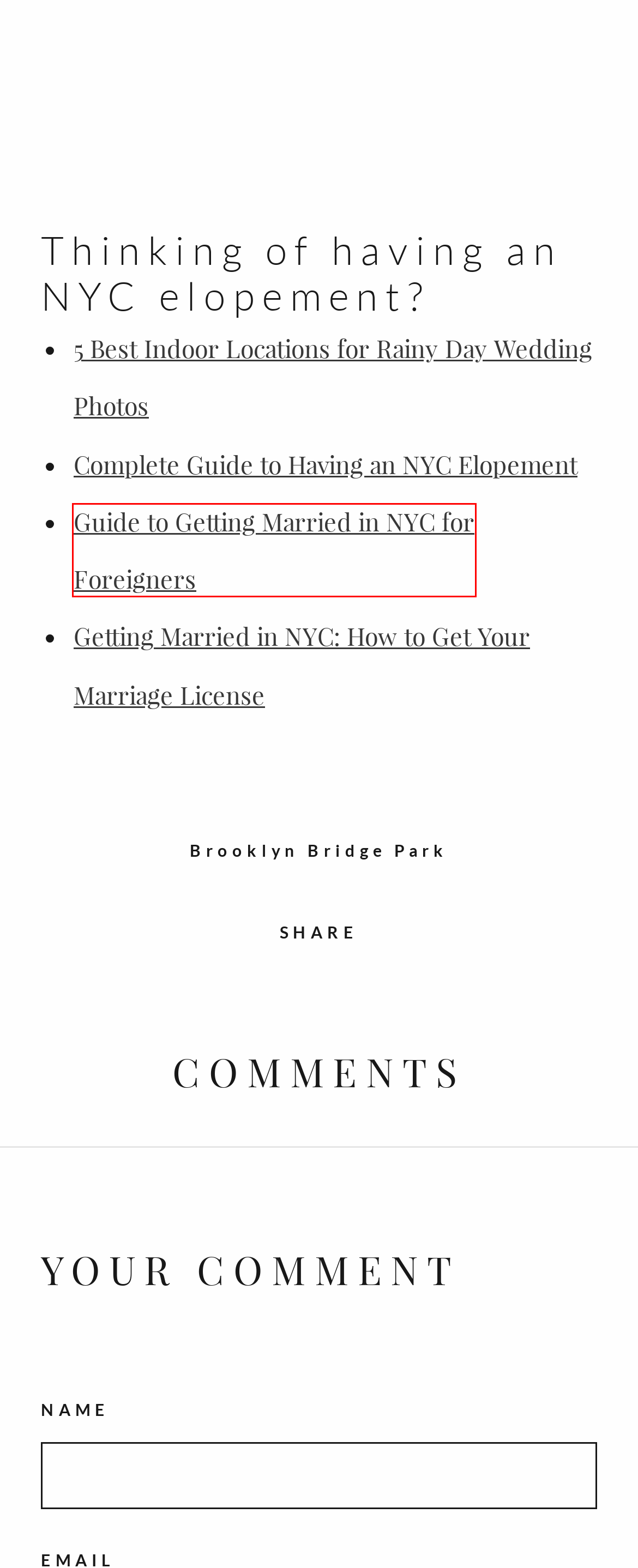You have a screenshot of a webpage with a red rectangle bounding box. Identify the best webpage description that corresponds to the new webpage after clicking the element within the red bounding box. Here are the candidates:
A. Brooklyn Bridge Park Archives | Everly Studios
B. Blog Archives | Everly Studios
C. Getting Married in NYC for Foreigners: A New York Elopement Guide
D. The 5 Best Indoor Photoshoot Locations in NYC for a Rainy Day Wedding
E. Getting Married in NYC: How & Where to Get a Marriage License in NYC
F. Brooklyn City Hall Wedding + Green-Wood Cemetery | Kristen + Mike
G. NYC Elopement Packages: Photographer, Officiant & Wedding Planning
H. NYC elopement Archives | Everly Studios

C